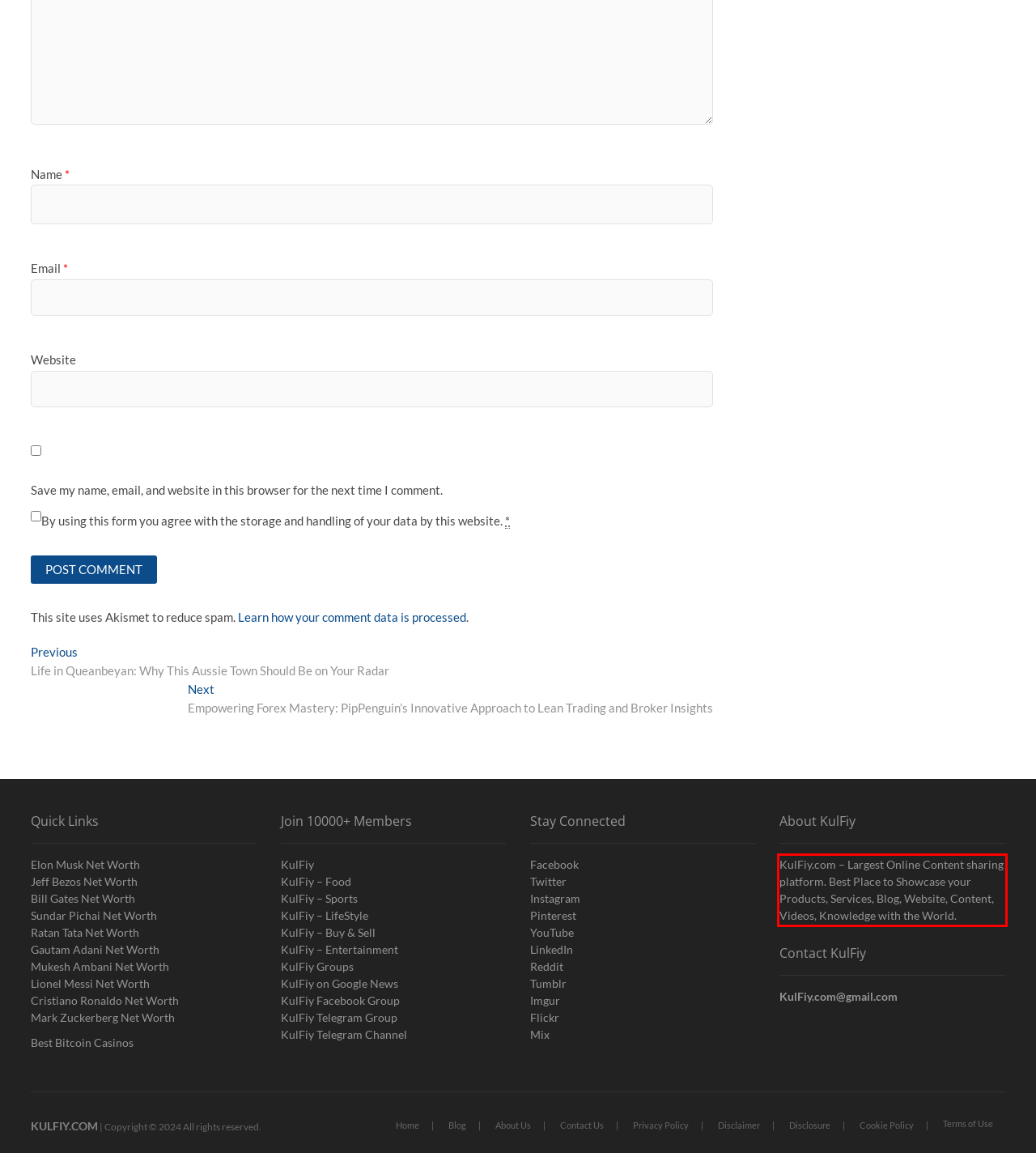You are provided with a webpage screenshot that includes a red rectangle bounding box. Extract the text content from within the bounding box using OCR.

KulFiy.com – Largest Online Content sharing platform. Best Place to Showcase your Products, Services, Blog, Website, Content, Videos, Knowledge with the World.